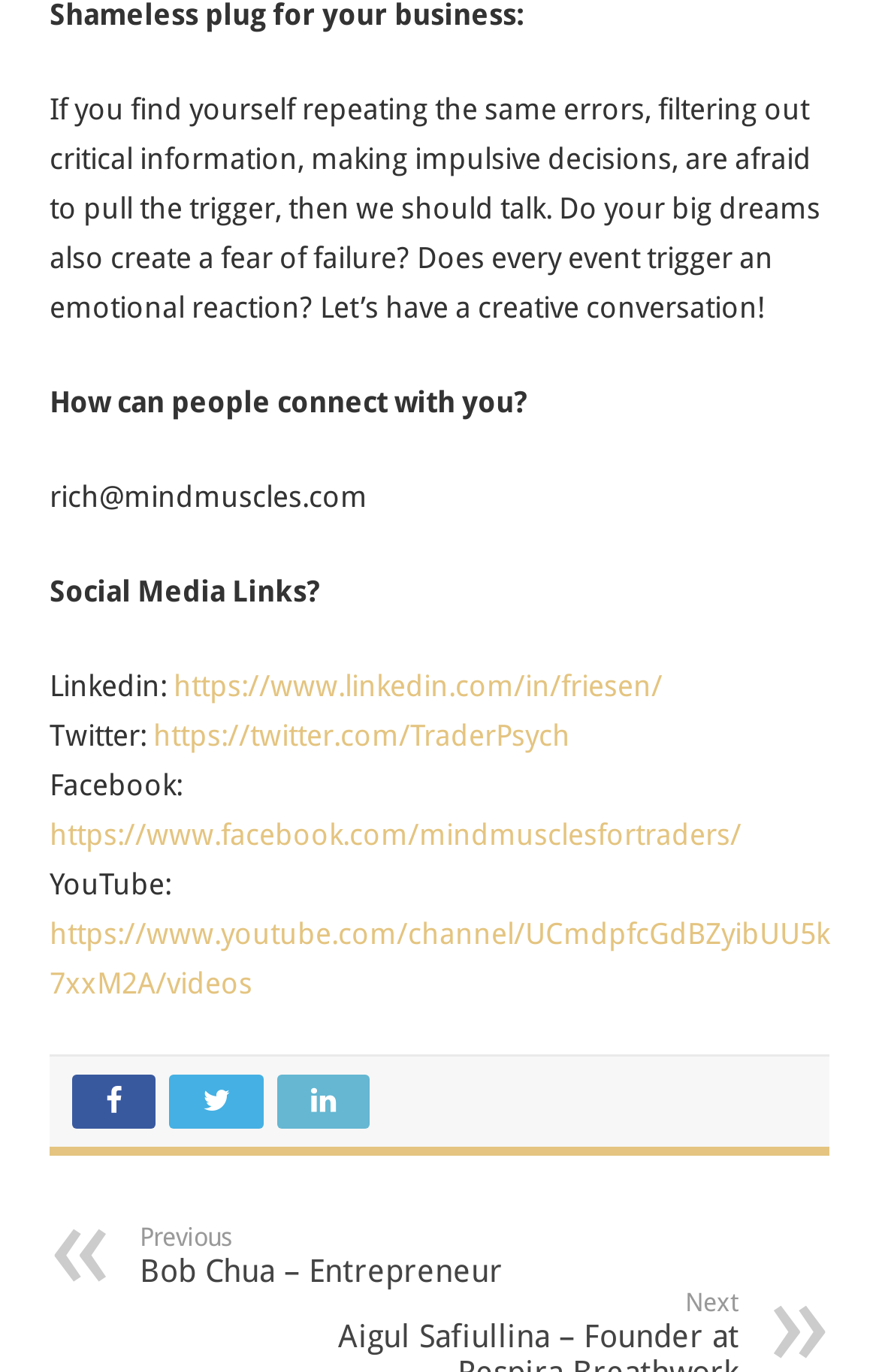What is the email address to connect with the author?
Please provide a comprehensive answer based on the information in the image.

The email address can be found in the section 'How can people connect with you?' which is located in the top-middle part of the webpage. The text 'rich@mindmuscles.com' is a static text element that provides the email address to connect with the author.